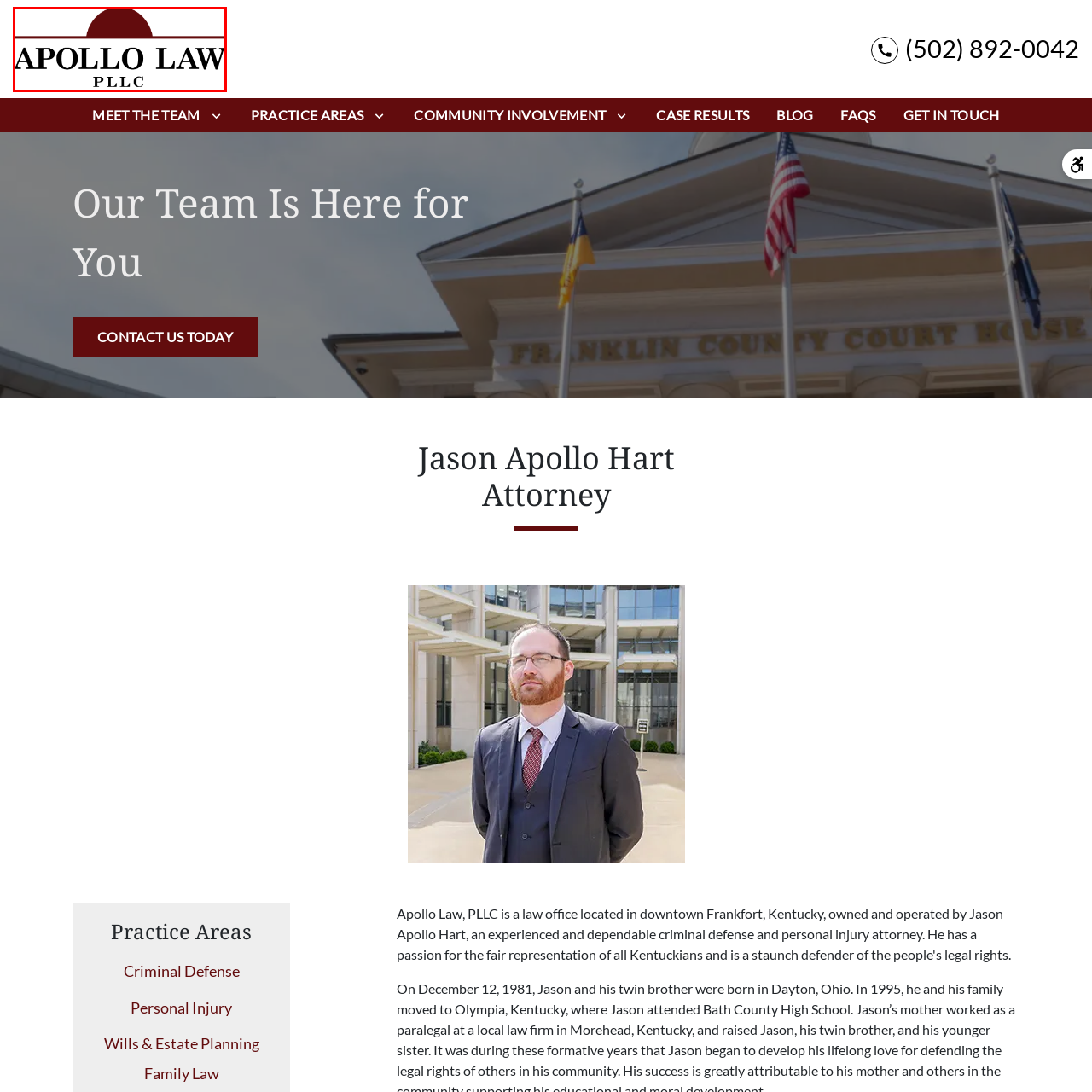What color is the semicircle above the text in the logo?
Focus on the red bounded area in the image and respond to the question with a concise word or phrase.

maroon